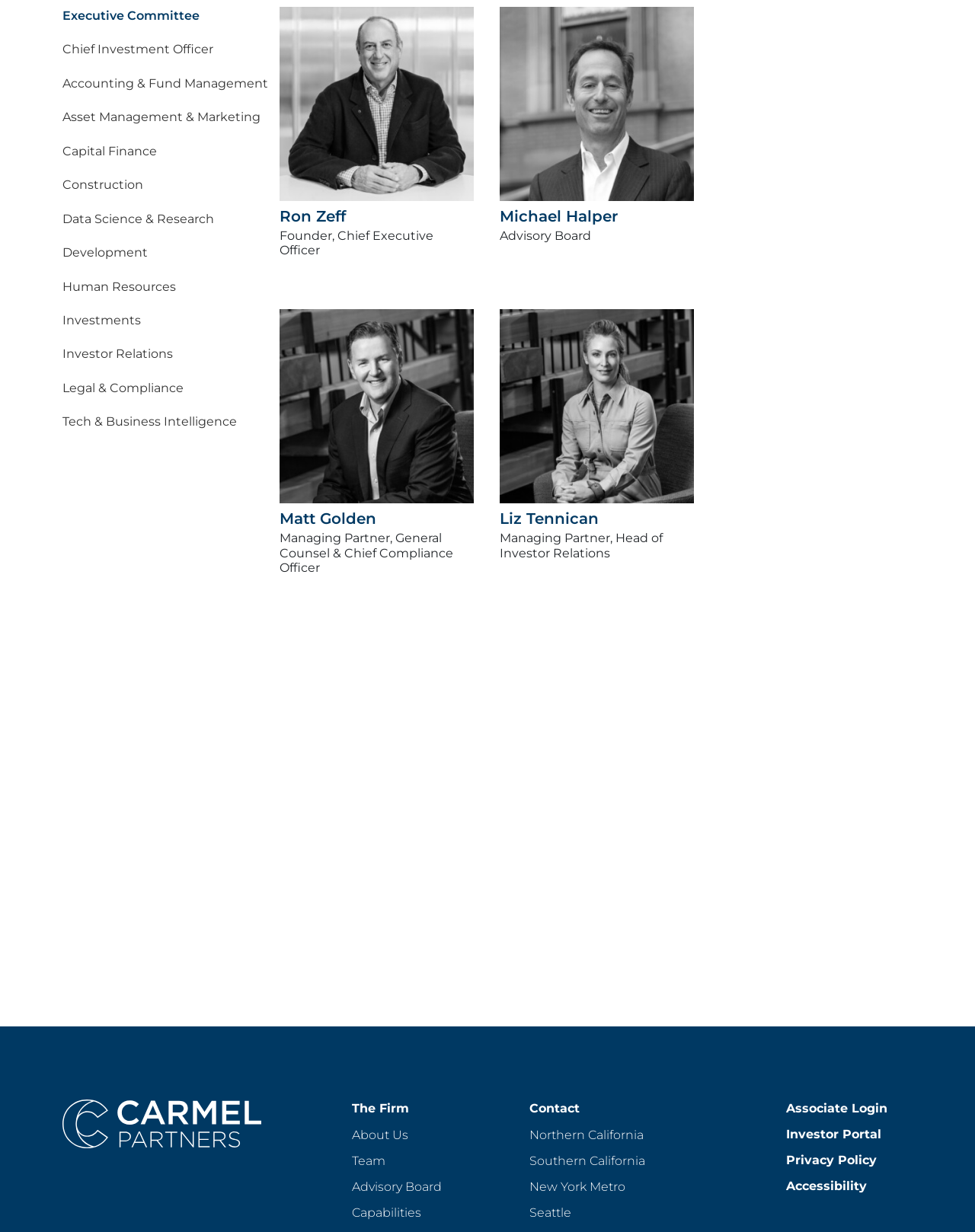Please determine the bounding box coordinates of the element's region to click for the following instruction: "Click on Executive Committee".

[0.064, 0.007, 0.205, 0.019]